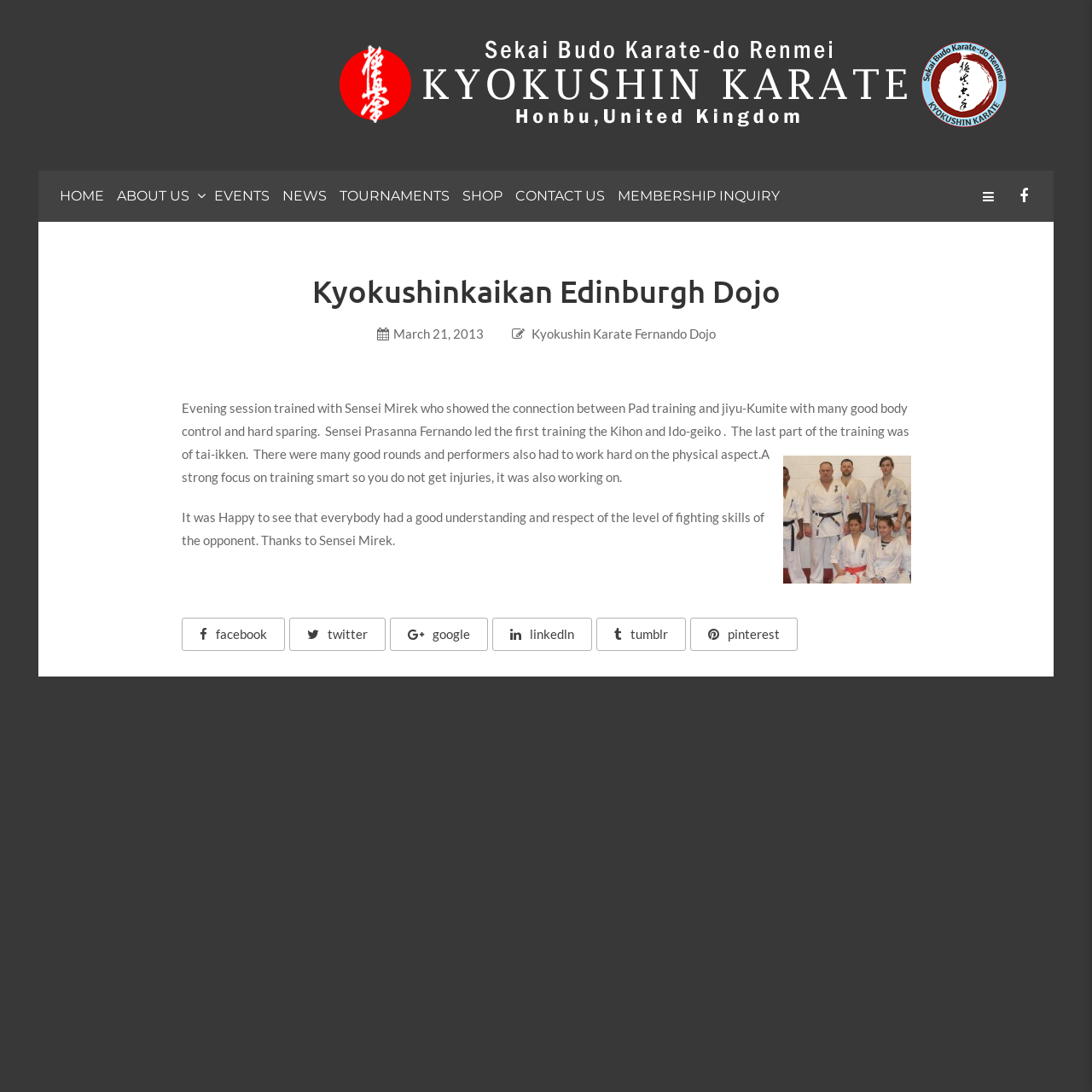How many social media links are there?
Please give a detailed and thorough answer to the question, covering all relevant points.

I counted the number of social media links at the bottom of the article section, which includes facebook, twitter, google, linkedln, and tumblr.